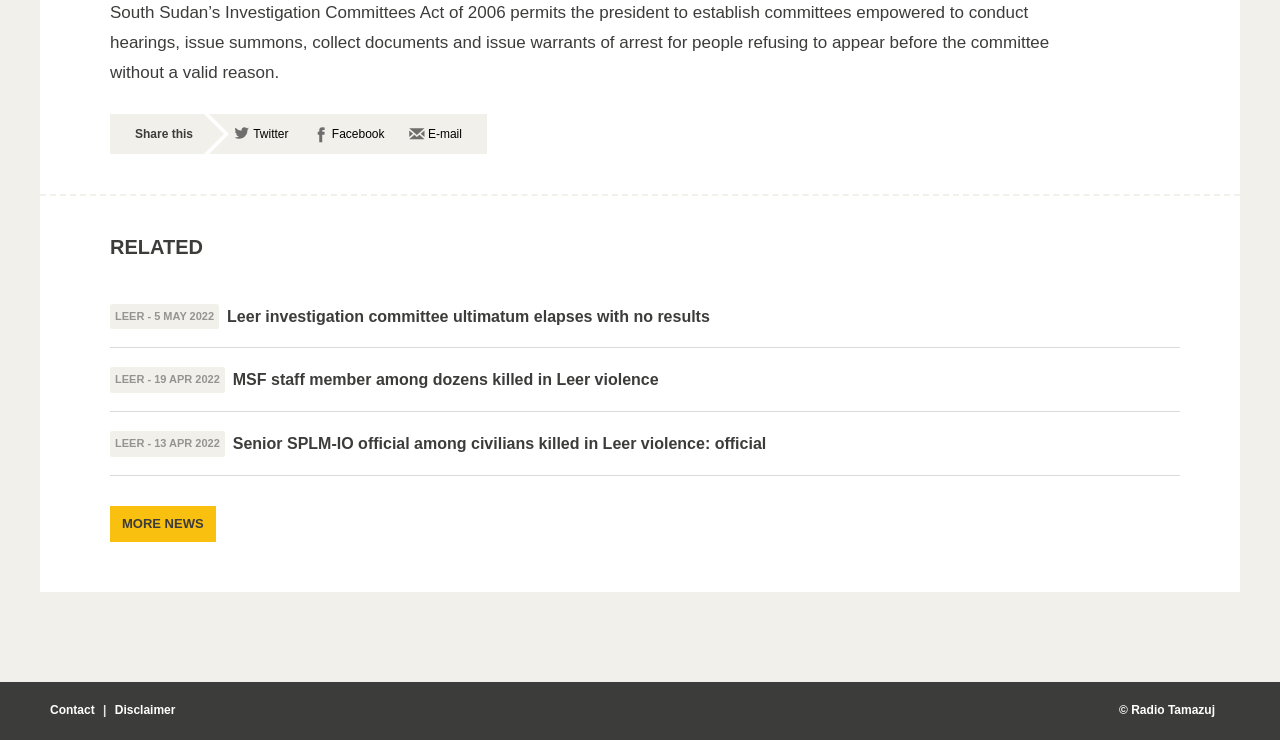How many social media sharing options are available?
Based on the image, answer the question with as much detail as possible.

There are three social media sharing options available, which are Twitter, Facebook, and E-mail, as indicated by the links 'Twitter', 'Facebook', and 'E-mail'.